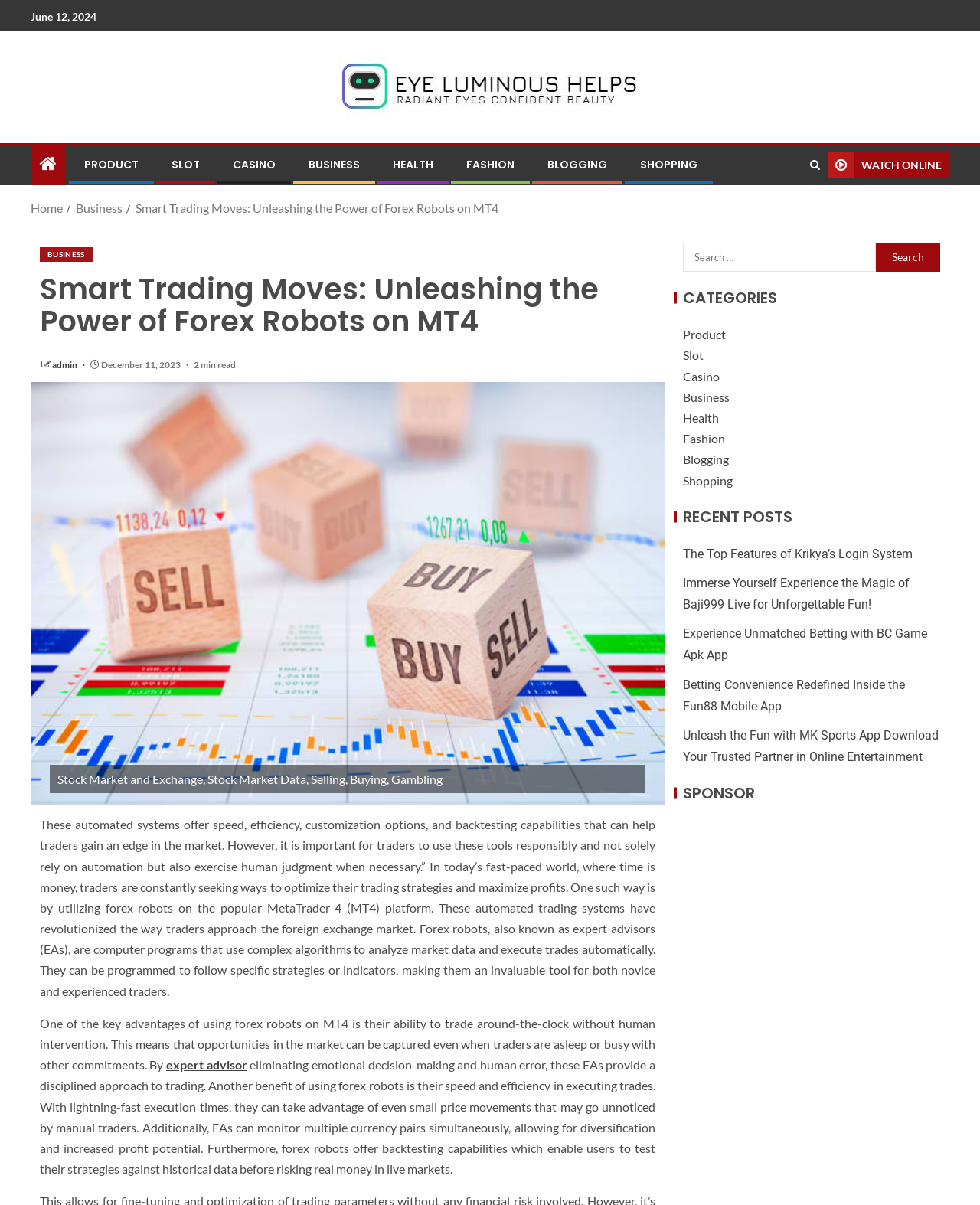Please identify the bounding box coordinates of the element's region that needs to be clicked to fulfill the following instruction: "Explore the 'BUSINESS' category". The bounding box coordinates should consist of four float numbers between 0 and 1, i.e., [left, top, right, bottom].

[0.315, 0.13, 0.367, 0.143]